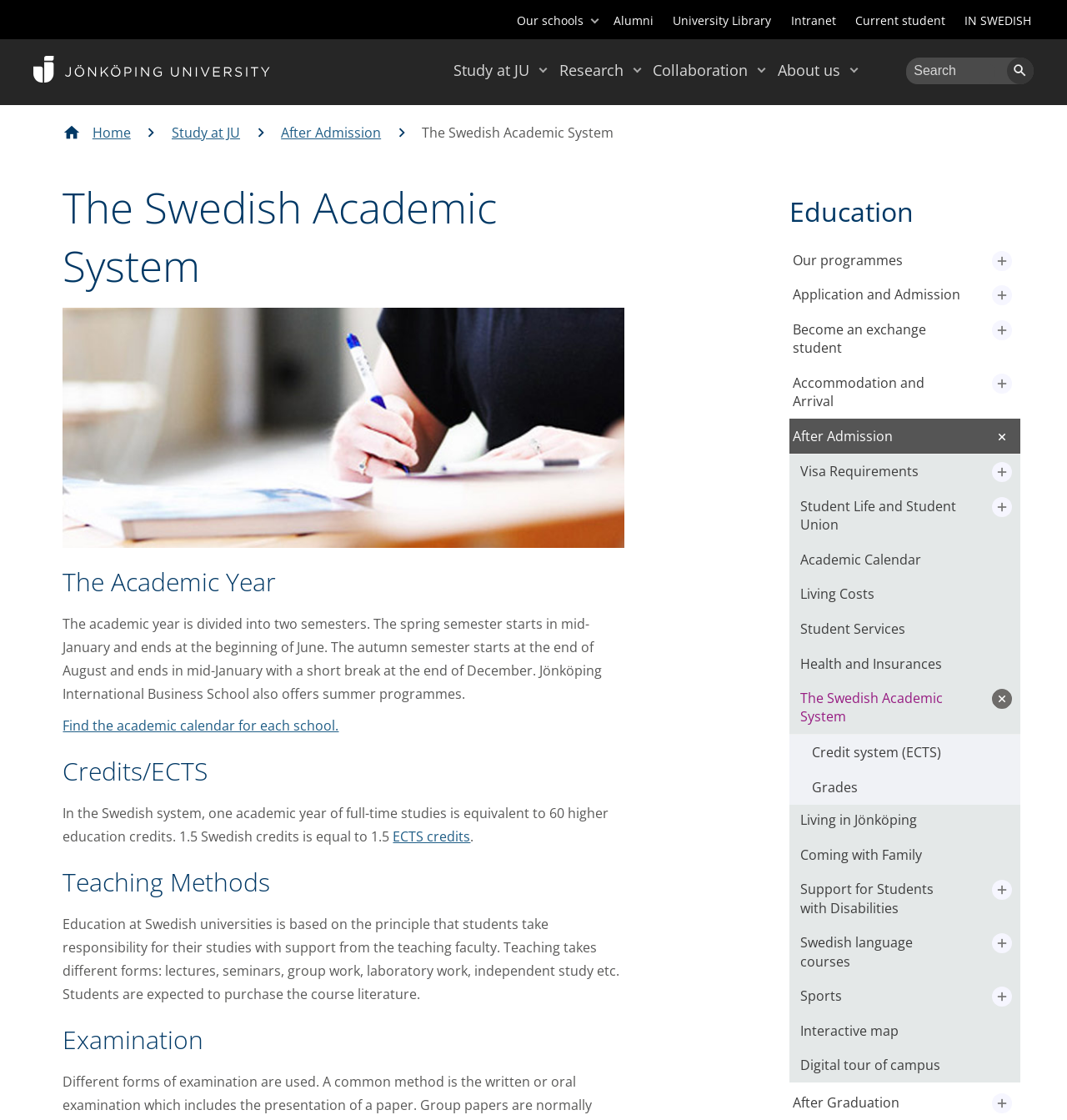What is the purpose of the 'Search' button?
Refer to the image and answer the question using a single word or phrase.

To search for something